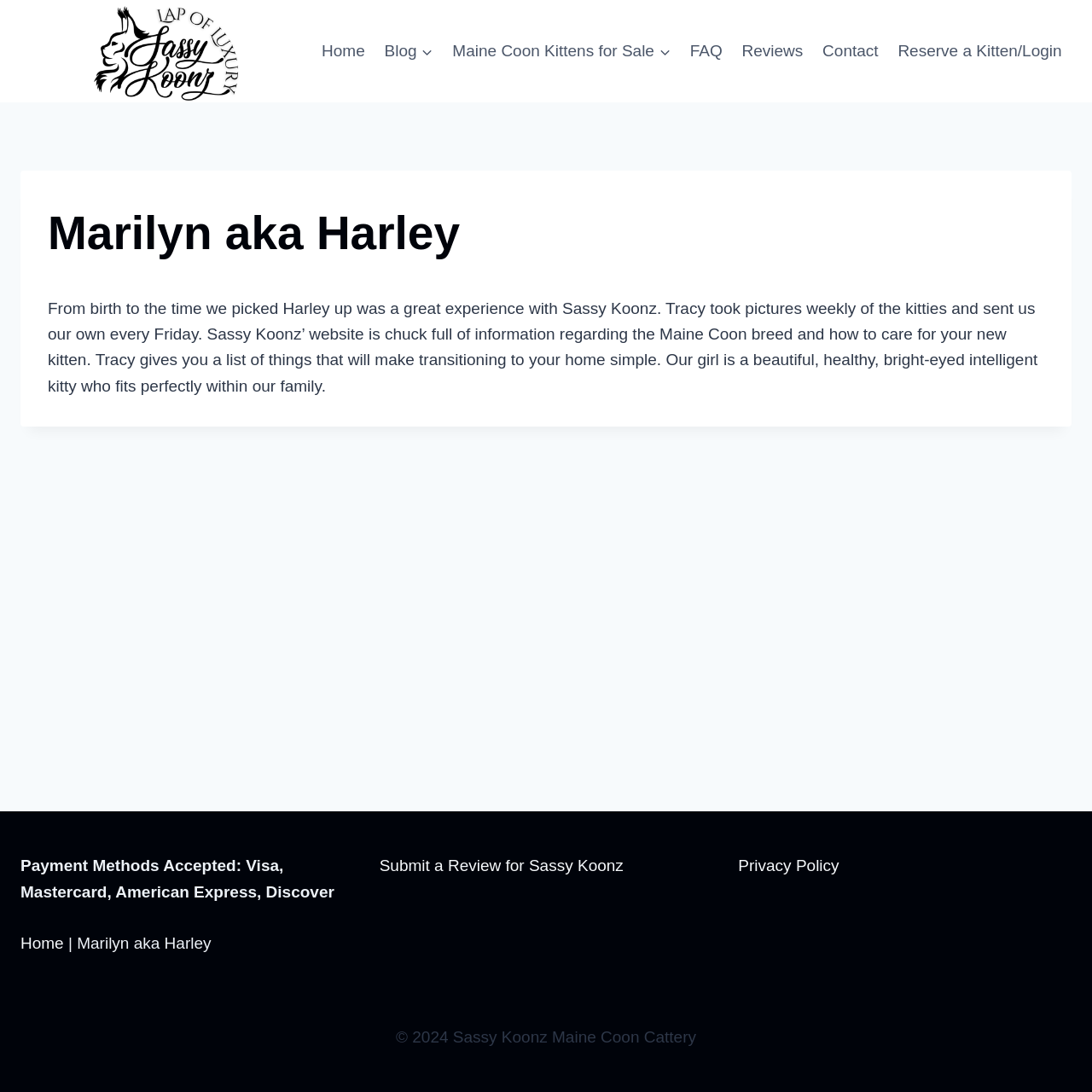Analyze and describe the webpage in a detailed narrative.

This webpage is about Sassy Koonz Maine Coon Cattery, a reputable breeder in Jacksonville, Florida. At the top-left corner, there is a link and an image with the text "maine coon cattery sassy koonz luxury breeder". 

Below this, there is a primary navigation menu with 7 links: "Home", "Blog", "Maine Coon Kittens for Sale", "FAQ", "Reviews", "Contact", and "Reserve a Kitten/Login". These links are aligned horizontally and take up most of the width of the page.

The main content of the page is an article about a reviewer's experience with Sassy Koonz, specifically with a kitten named Marilyn aka Harley. The article has a heading with the kitten's name and a paragraph of text describing the reviewer's positive experience with the breeder. The text mentions that the breeder provided weekly pictures of the kittens, a wealth of information on the Maine Coon breed, and a list of things to make the transition to the new home smooth.

At the bottom of the page, there is a section with some additional information. On the left, there is a note about the payment methods accepted by the breeder. Next to this, there are links to the "Home" page and a review submission page, separated by a vertical line. Further to the right, there is a link to the "Privacy Policy" page. Finally, at the very bottom, there is a copyright notice for Sassy Koonz Maine Coon Cattery.